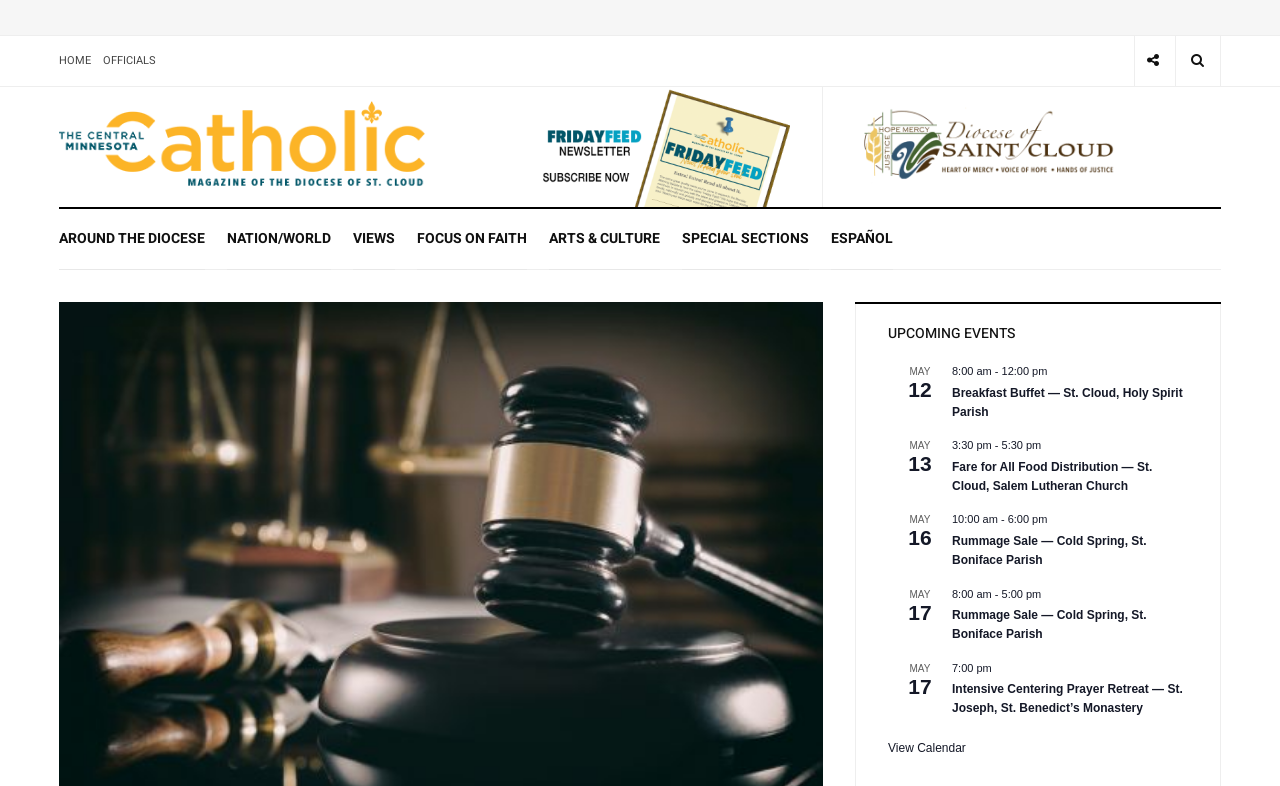Please provide the bounding box coordinates for the UI element as described: "title="Follow Us"". The coordinates must be four floats between 0 and 1, represented as [left, top, right, bottom].

[0.884, 0.046, 0.918, 0.109]